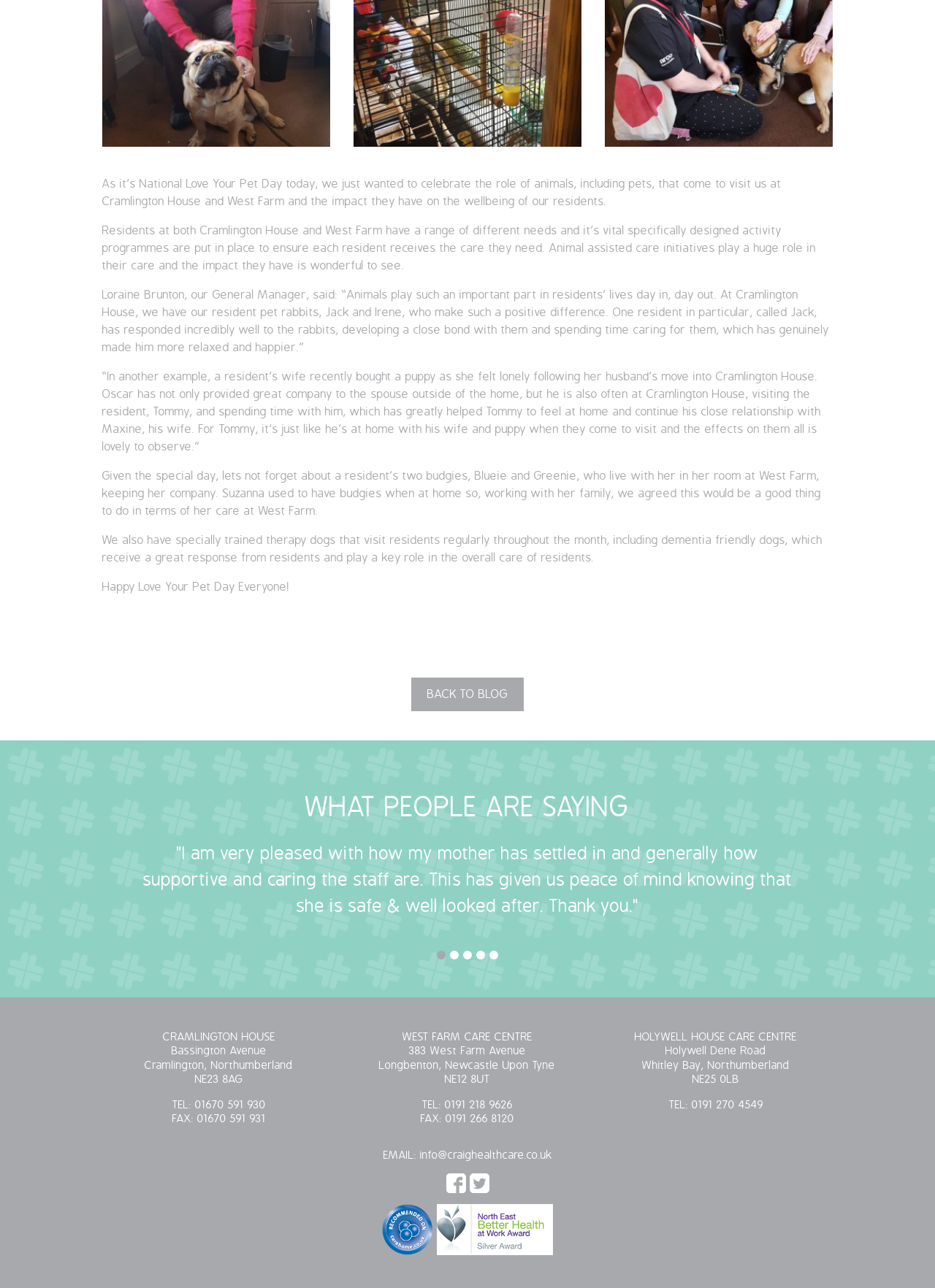Using the given element description, provide the bounding box coordinates (top-left x, top-left y, bottom-right x, bottom-right y) for the corresponding UI element in the screenshot: info@craighealthcare.co.uk

[0.449, 0.892, 0.59, 0.902]